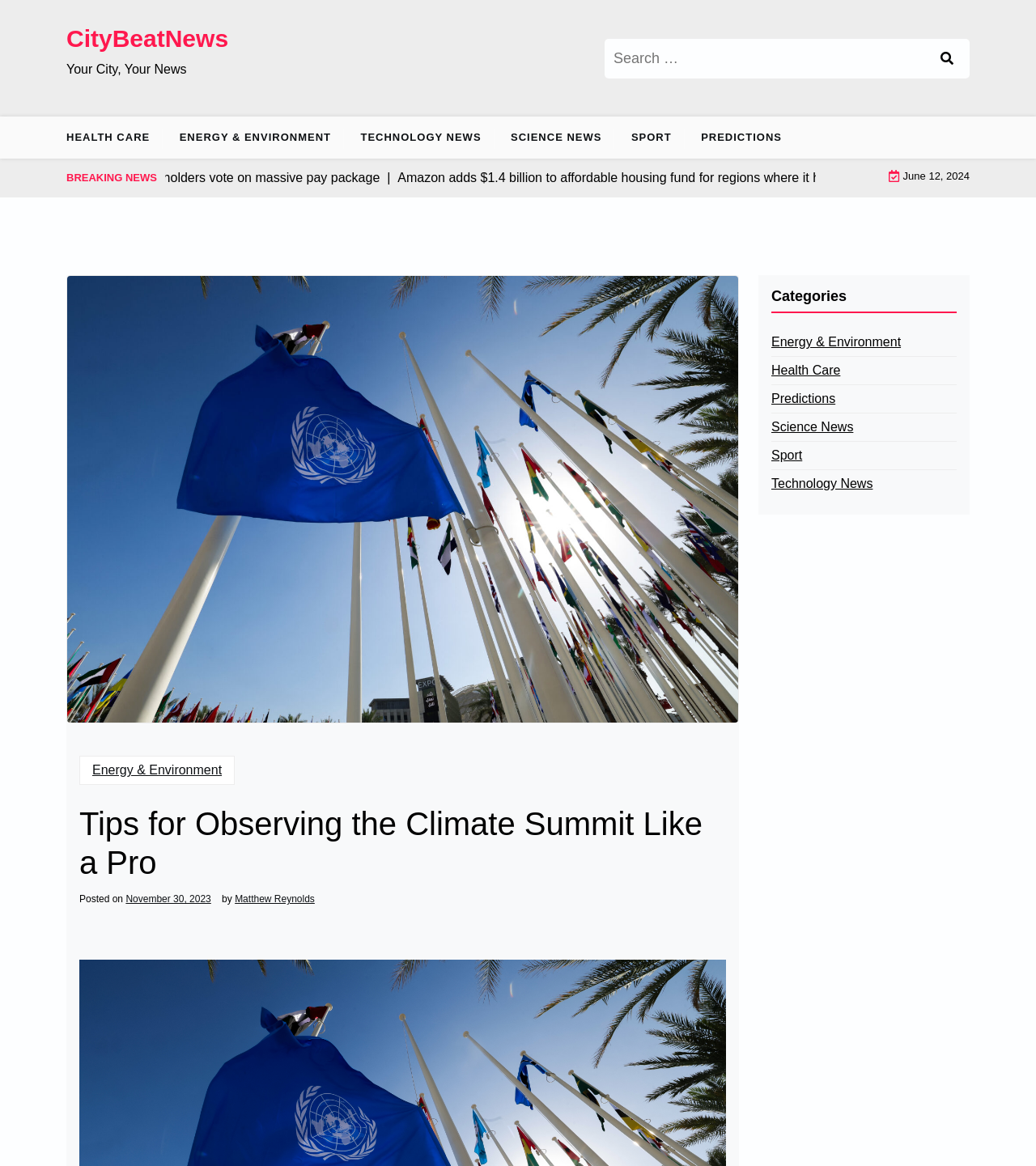Pinpoint the bounding box coordinates of the element to be clicked to execute the instruction: "Go to HEALTH CARE page".

[0.064, 0.1, 0.157, 0.136]